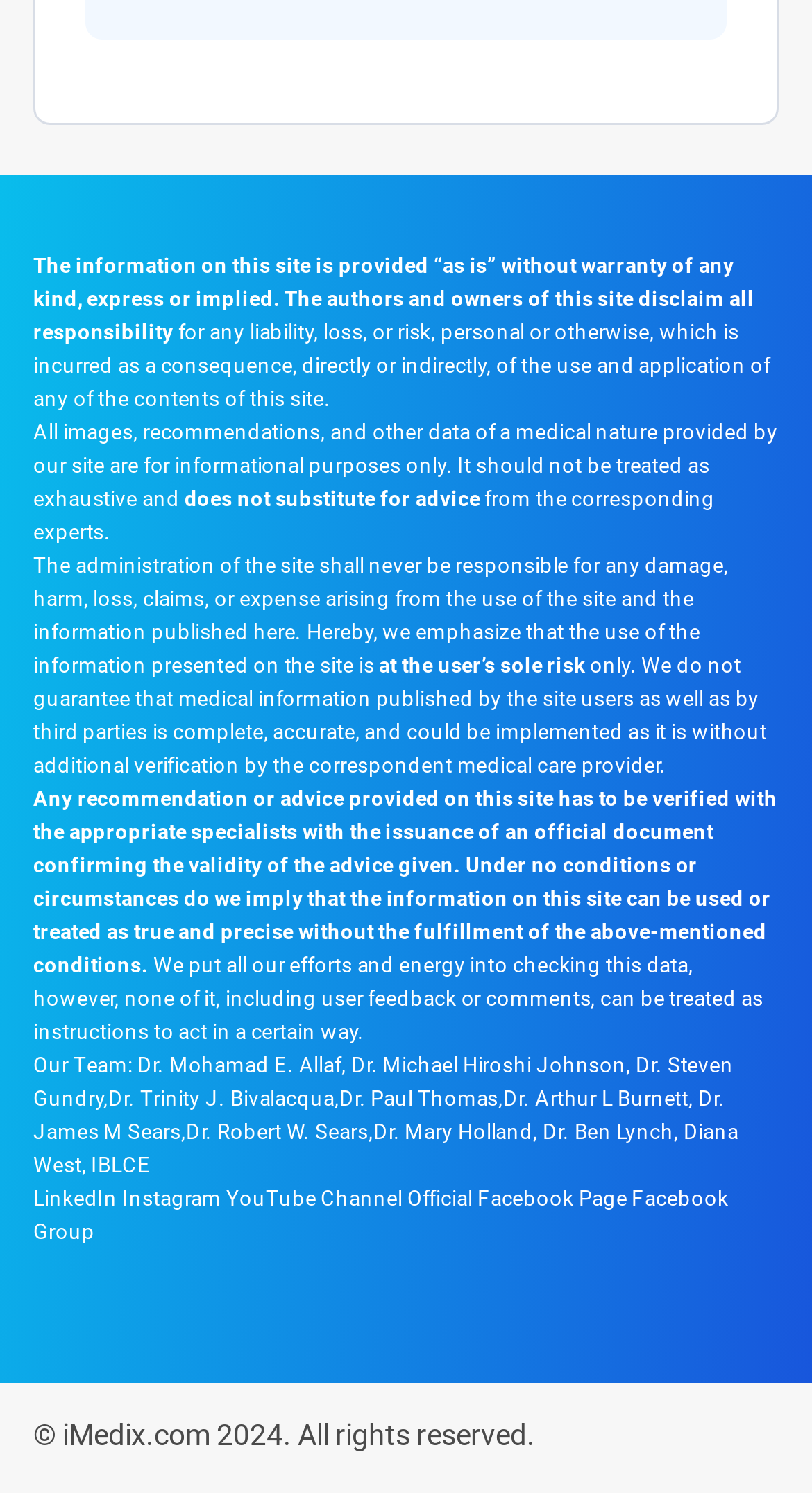How many doctors are listed on the website?
Give a single word or phrase answer based on the content of the image.

9